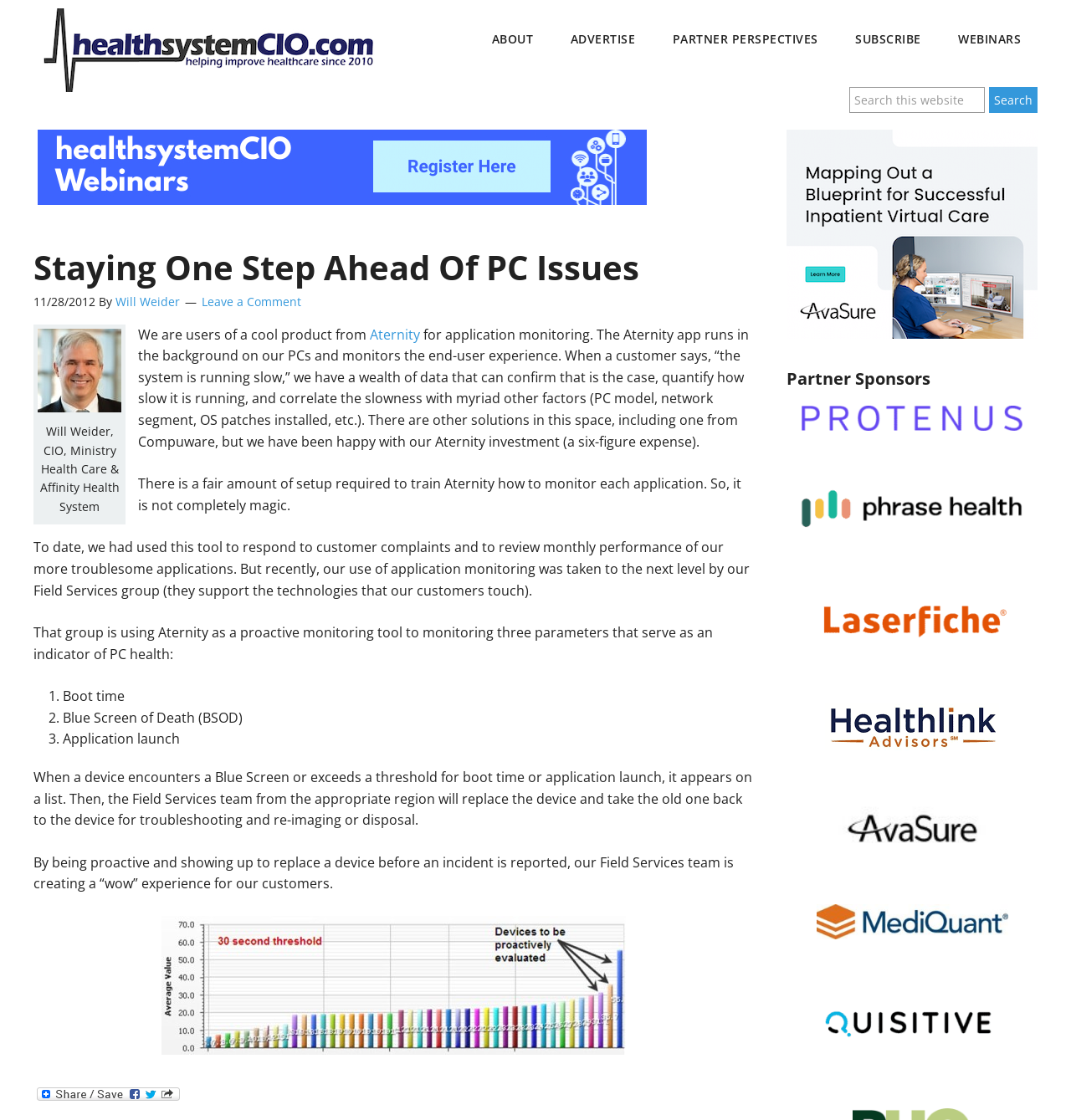Determine the bounding box coordinates of the target area to click to execute the following instruction: "Share this article."

[0.031, 0.962, 0.171, 0.986]